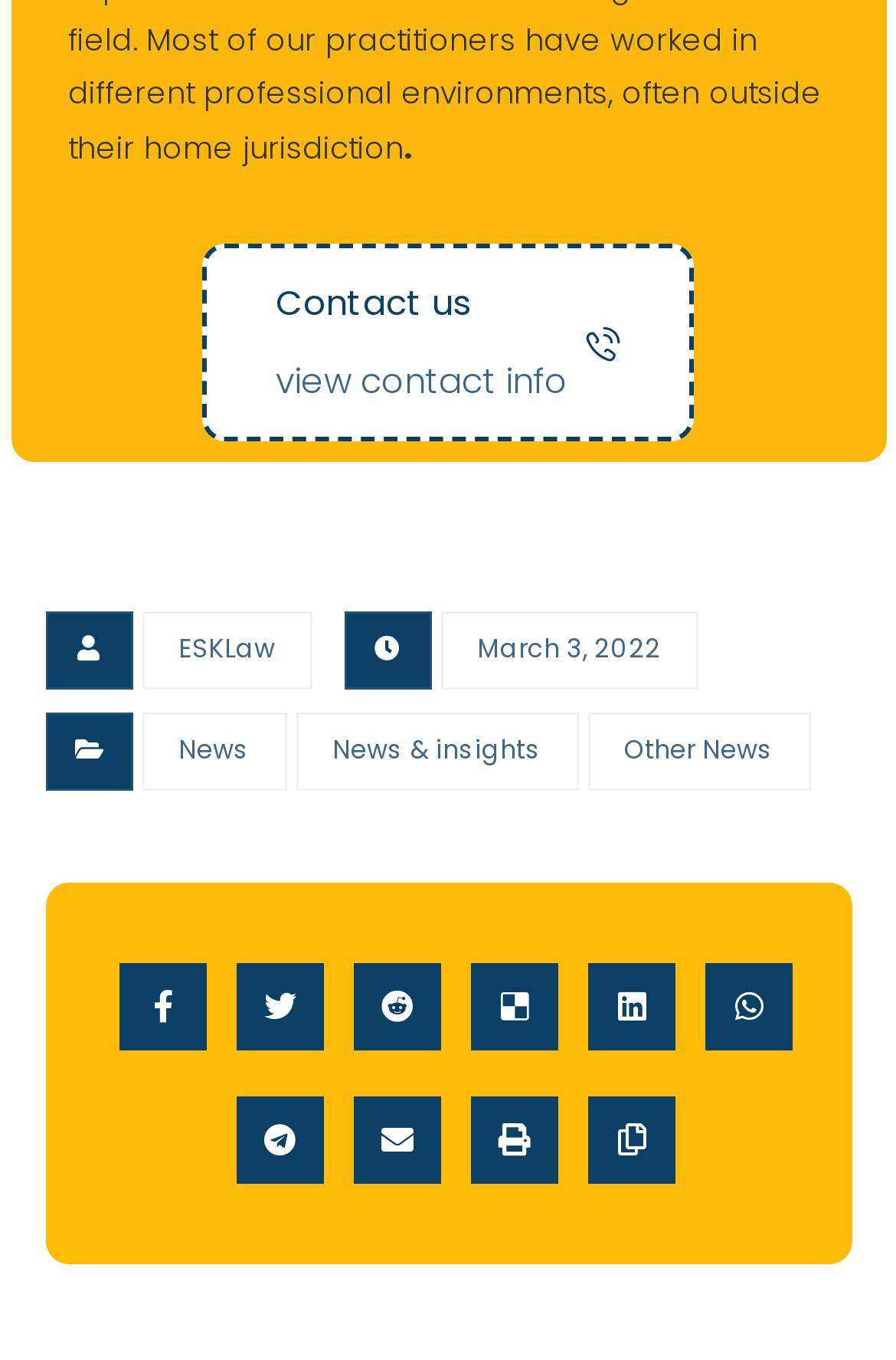Determine the bounding box coordinates of the clickable element to achieve the following action: 'View contact information'. Provide the coordinates as four float values between 0 and 1, formatted as [left, top, right, bottom].

[0.226, 0.179, 0.774, 0.325]